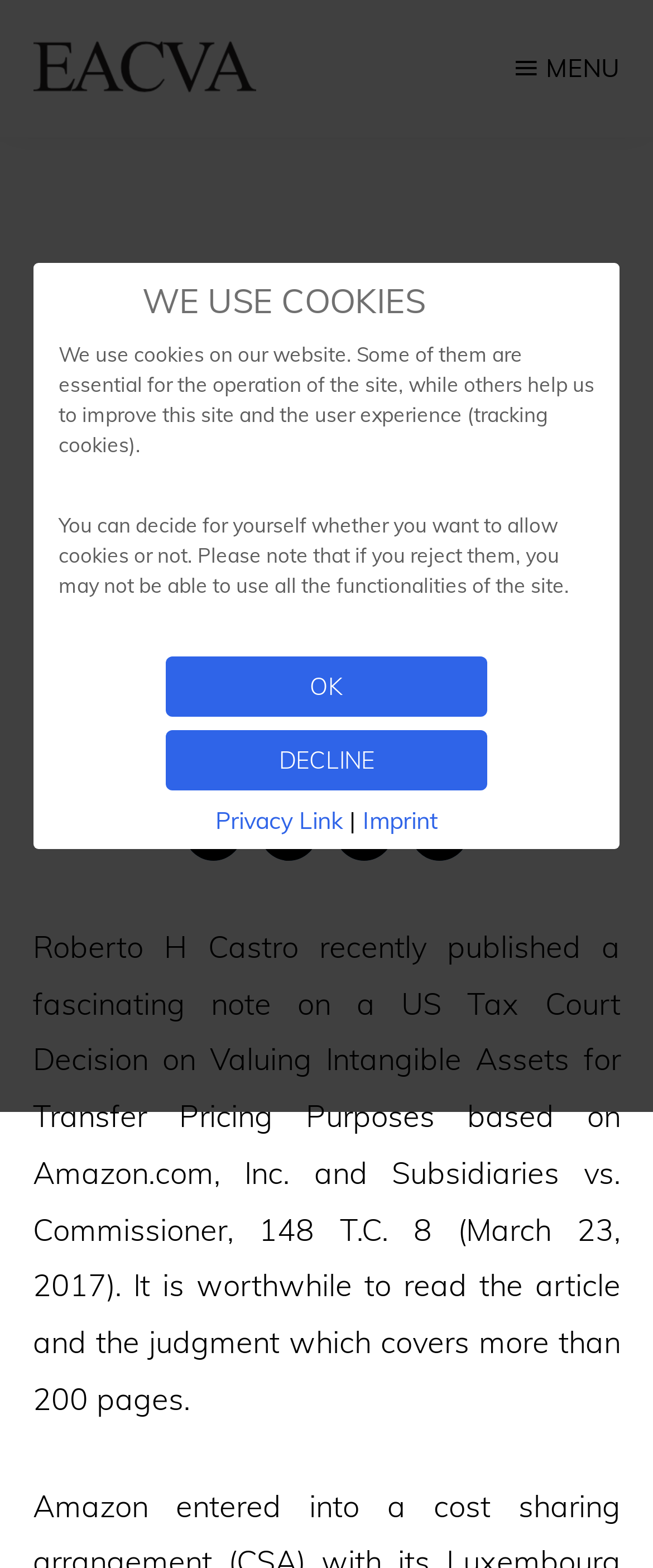Given the element description Imprint, predict the bounding box coordinates for the UI element in the webpage screenshot. The format should be (top-left x, top-left y, bottom-right x, bottom-right y), and the values should be between 0 and 1.

[0.709, 0.622, 0.832, 0.634]